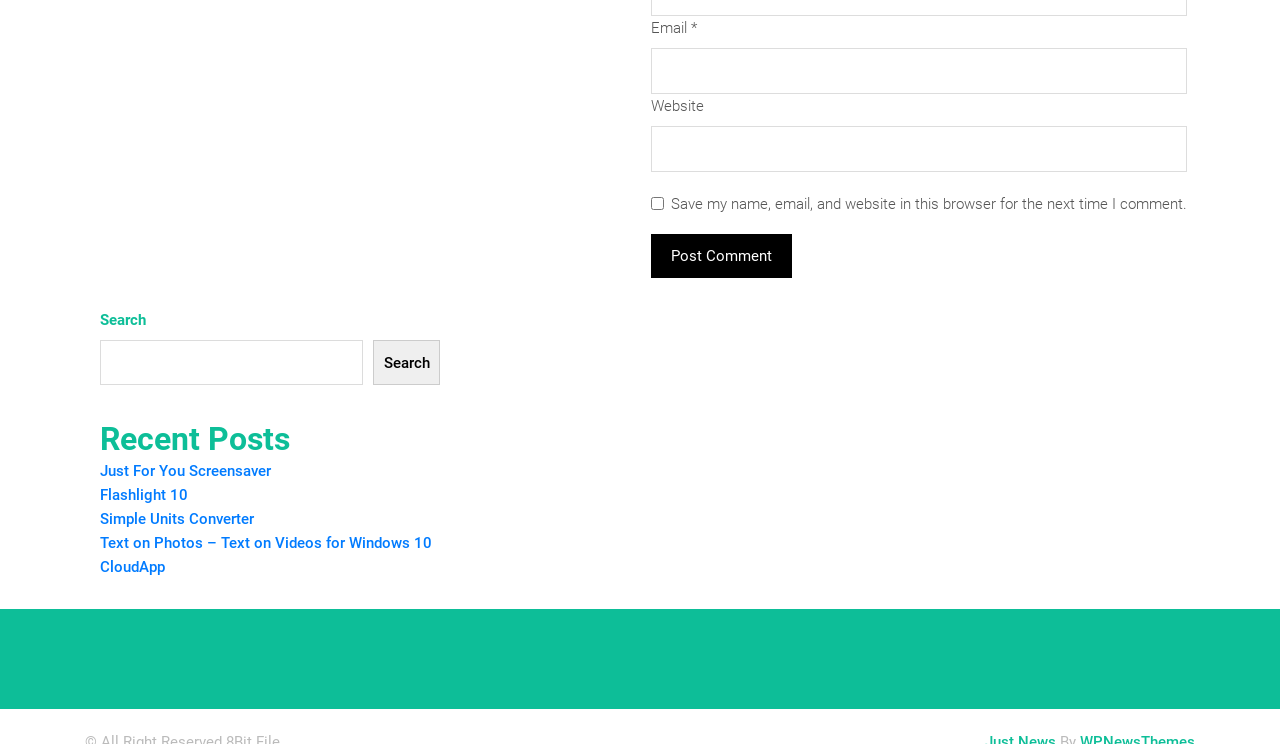Using the details in the image, give a detailed response to the question below:
What is the purpose of the checkbox?

The checkbox is located below the email and website input fields, and its label is 'Save my name, email, and website in this browser for the next time I comment.' This suggests that the purpose of the checkbox is to save the user's comment information for future use.